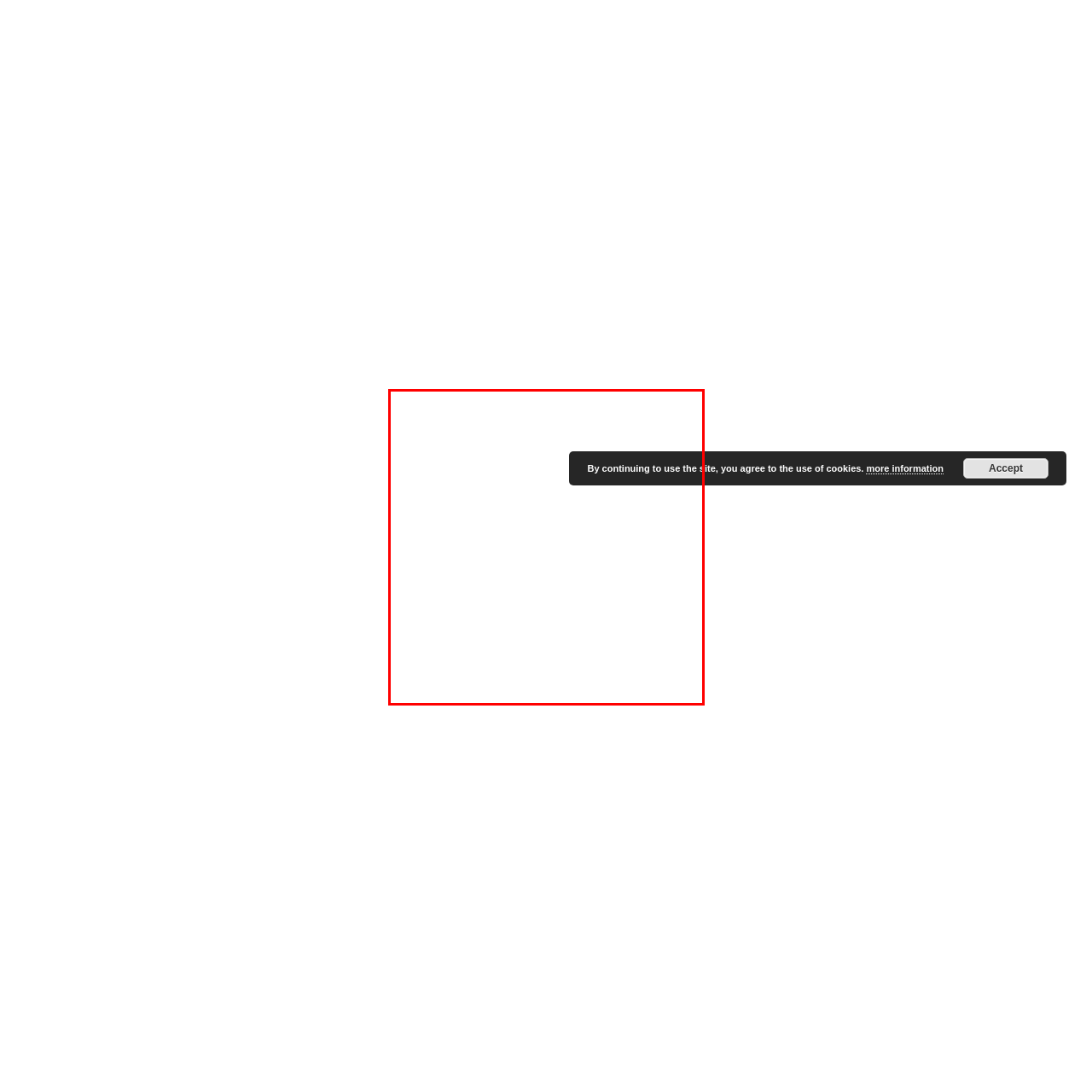What is the purpose of the logo?
Inspect the image indicated by the red outline and answer the question with a single word or short phrase.

Reinforcing brand presence